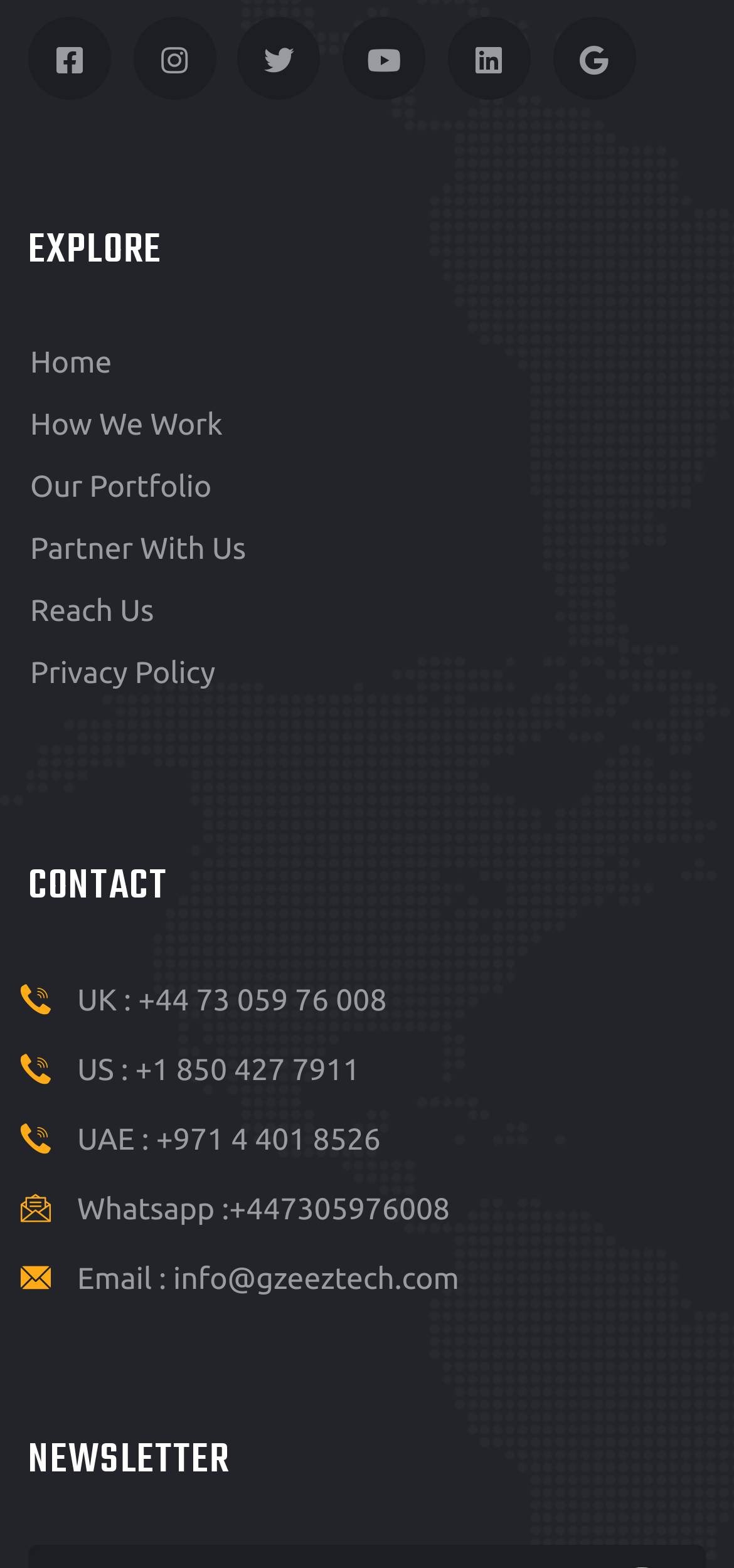Provide the bounding box coordinates of the HTML element described by the text: "Partner With Us".

[0.041, 0.34, 0.335, 0.361]